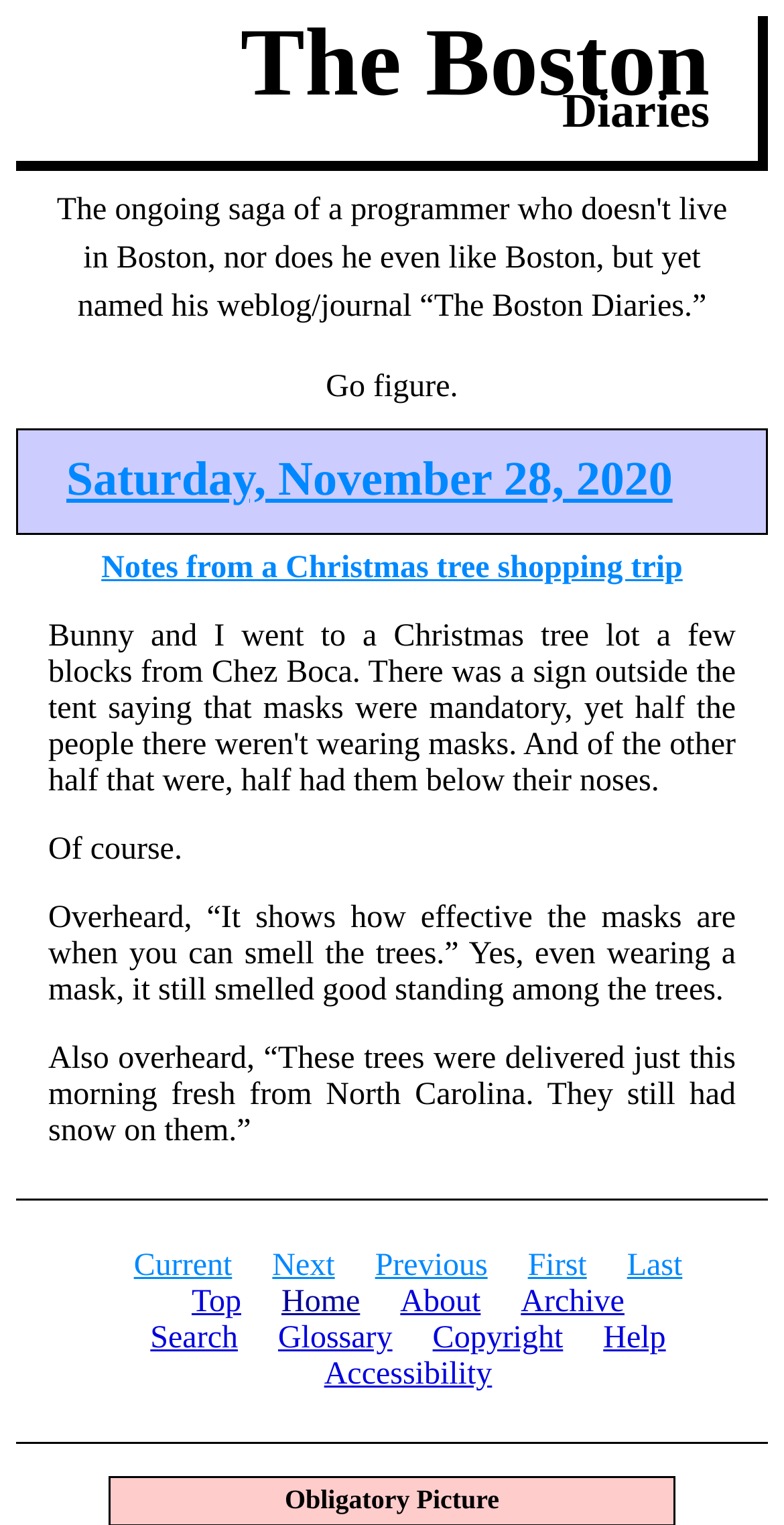What is the topic of the journal entry?
Answer with a single word or short phrase according to what you see in the image.

Christmas tree shopping trip